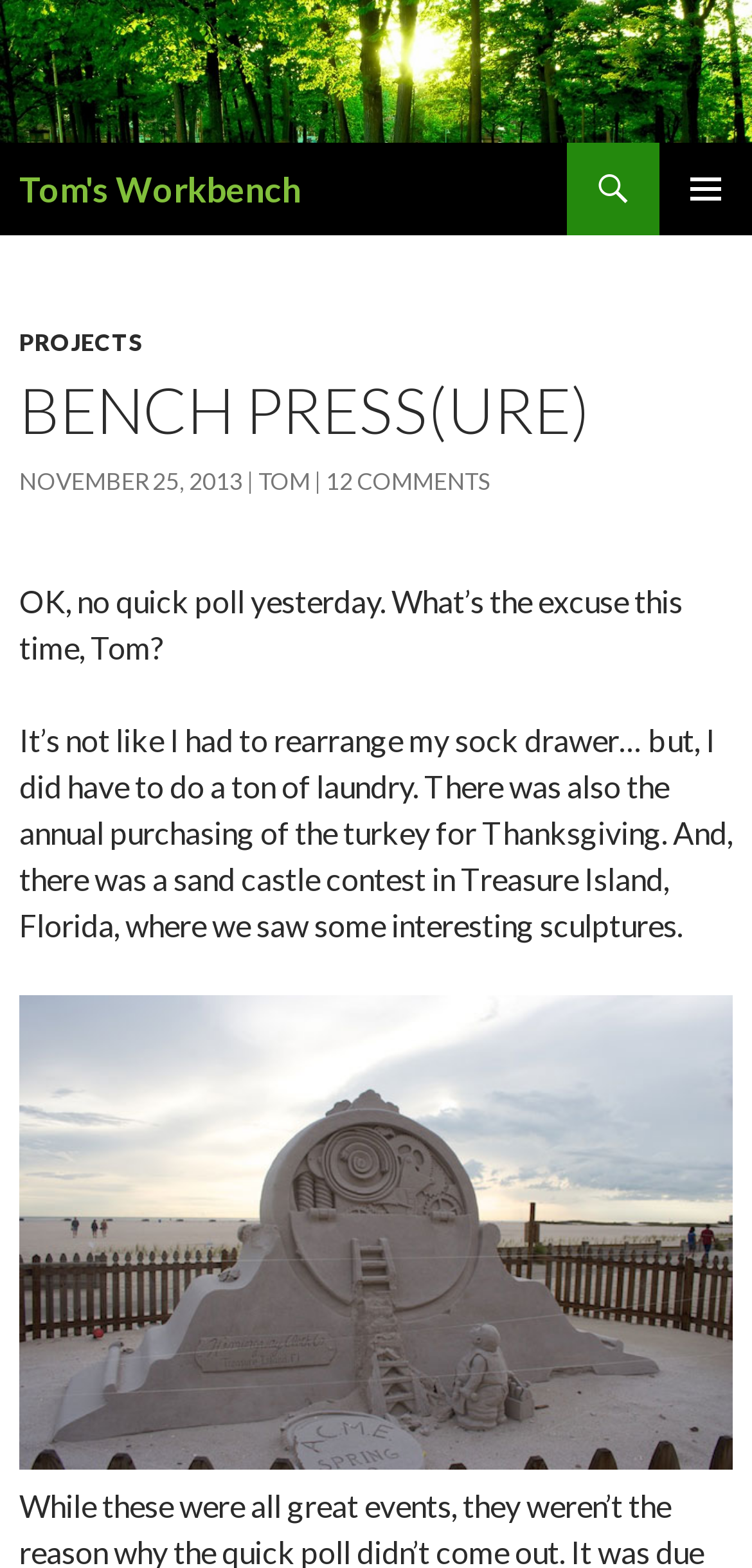Please answer the following question using a single word or phrase: 
What is the date of the post?

NOVEMBER 25, 2013